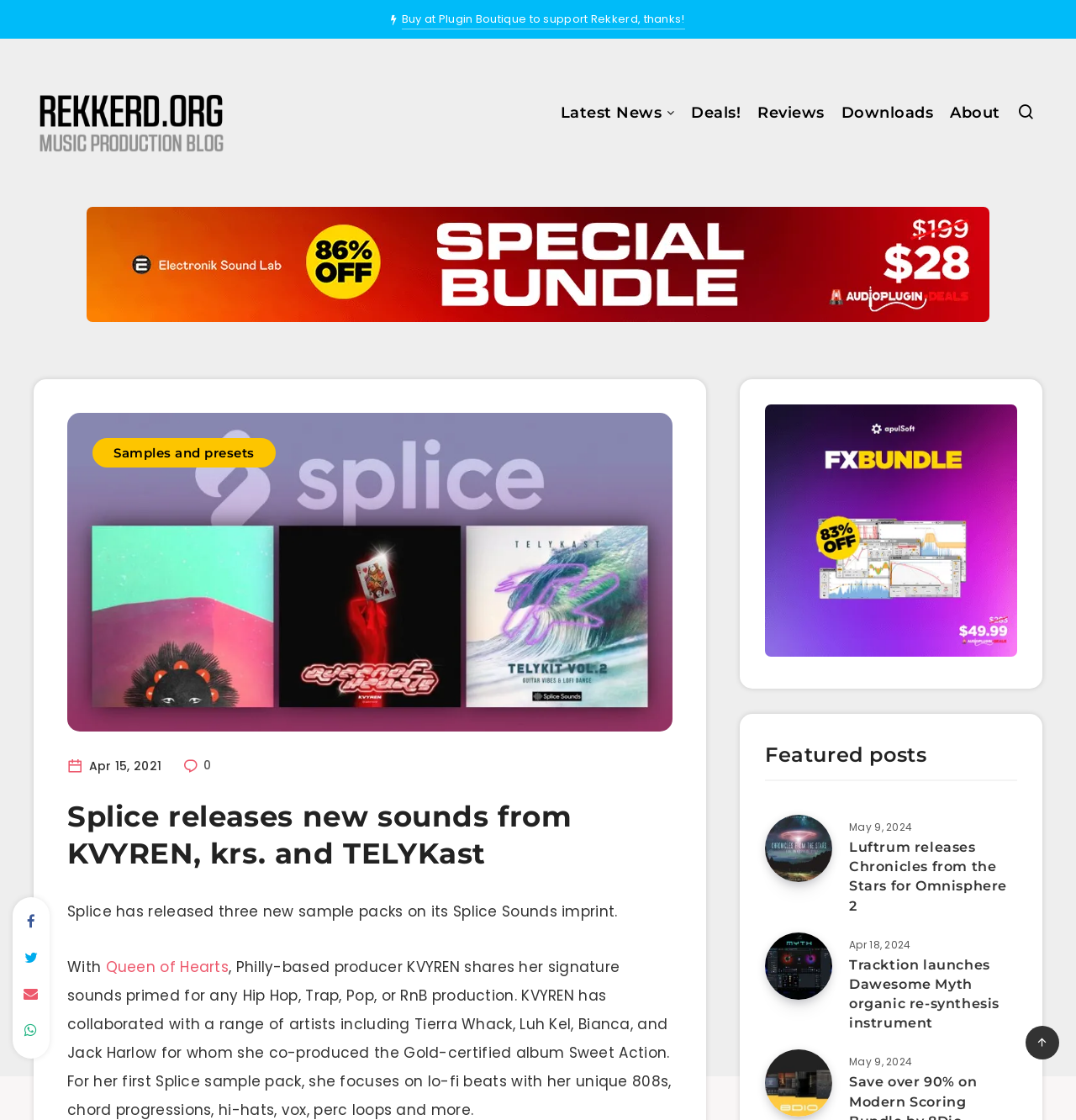Provide the bounding box coordinates for the specified HTML element described in this description: "About". The coordinates should be four float numbers ranging from 0 to 1, in the format [left, top, right, bottom].

[0.883, 0.091, 0.929, 0.114]